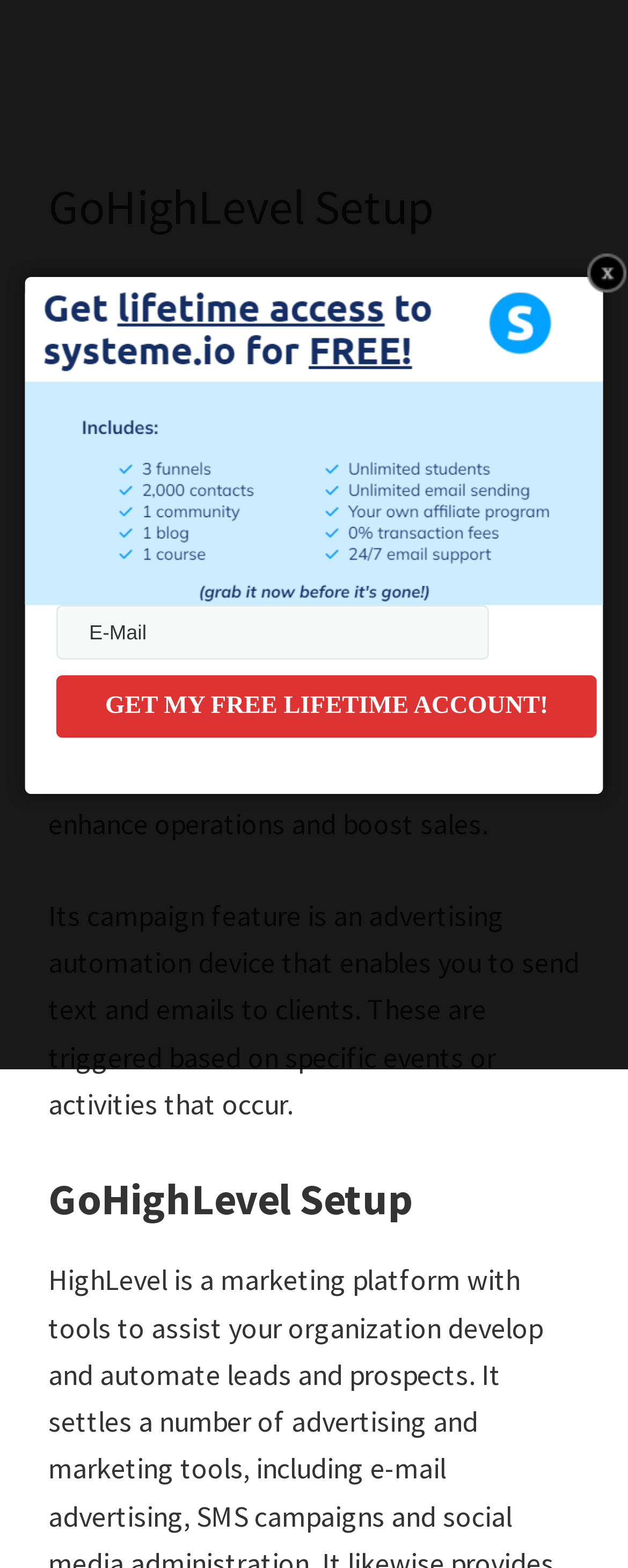What type of analytics does GoHighLevel offer?
Using the details from the image, give an elaborate explanation to answer the question.

According to the webpage content, GoHighLevel offers information analytics as part of its features. This information is obtained from the StaticText element with the text 'GoHighLevel is an agency monitoring software system...'.